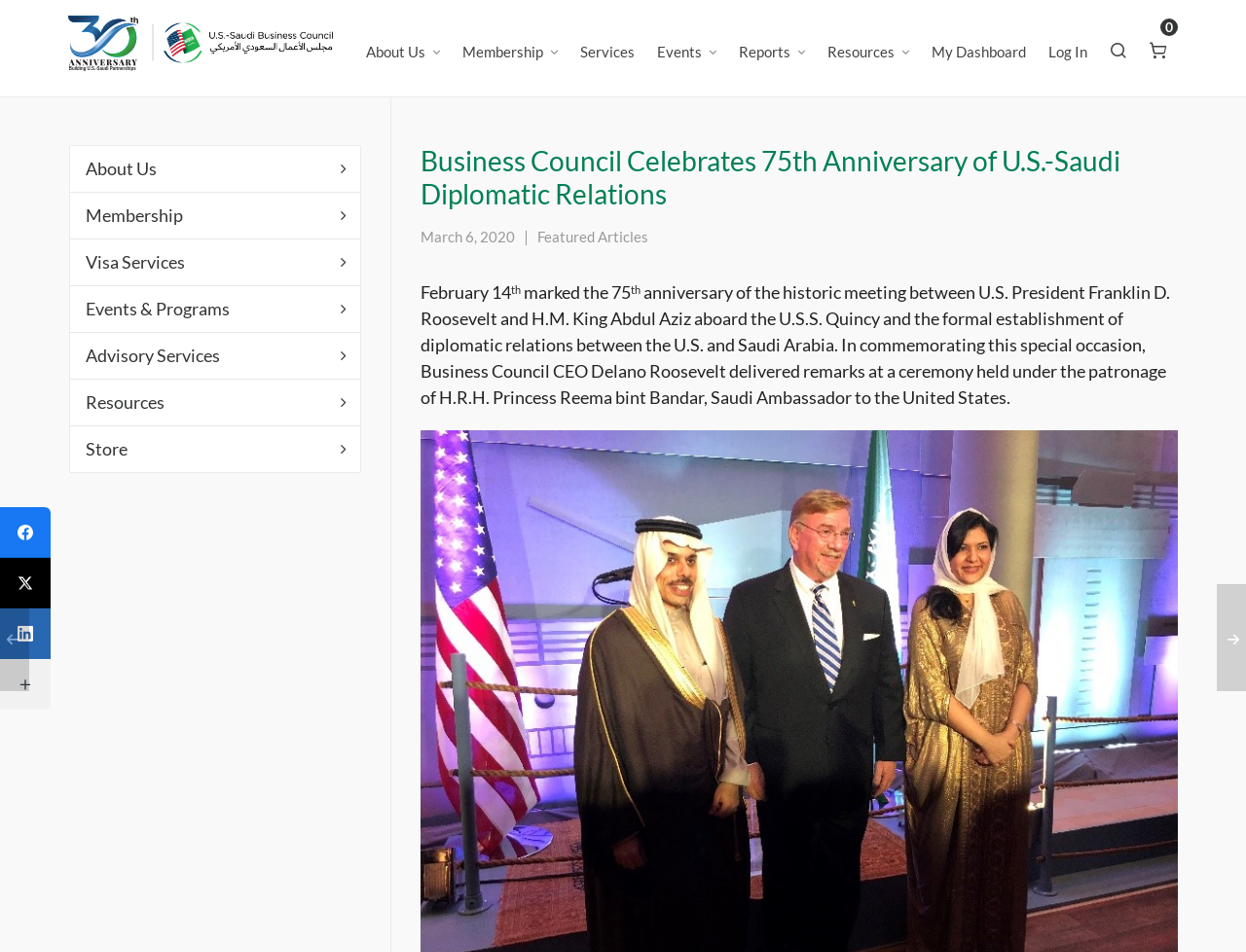Please find and generate the text of the main header of the webpage.

Business Council Celebrates 75th Anniversary of U.S.-Saudi Diplomatic Relations